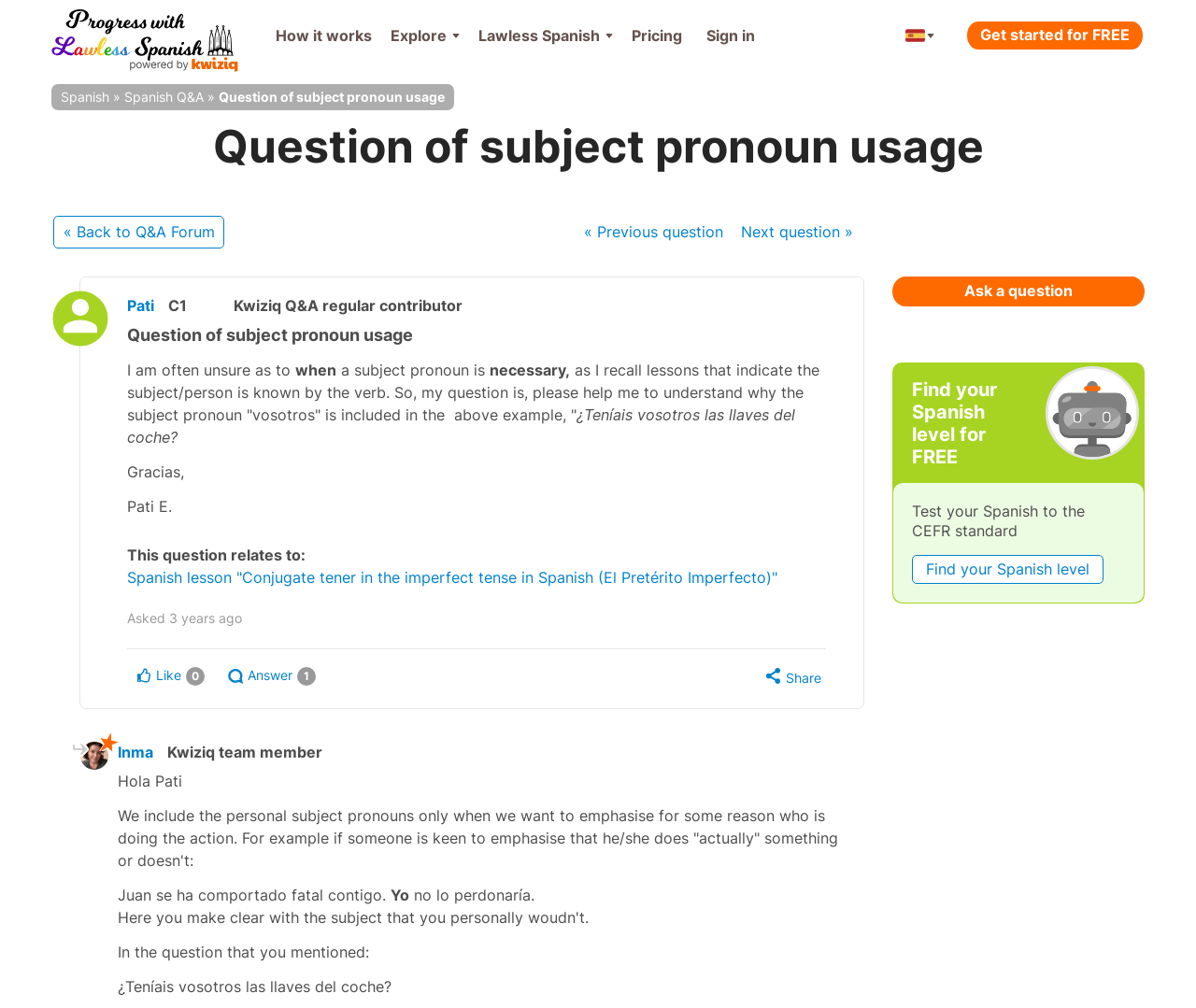Locate the bounding box coordinates of the element that needs to be clicked to carry out the instruction: "Click on 'Get started for FREE'". The coordinates should be given as four float numbers ranging from 0 to 1, i.e., [left, top, right, bottom].

[0.807, 0.02, 0.957, 0.051]